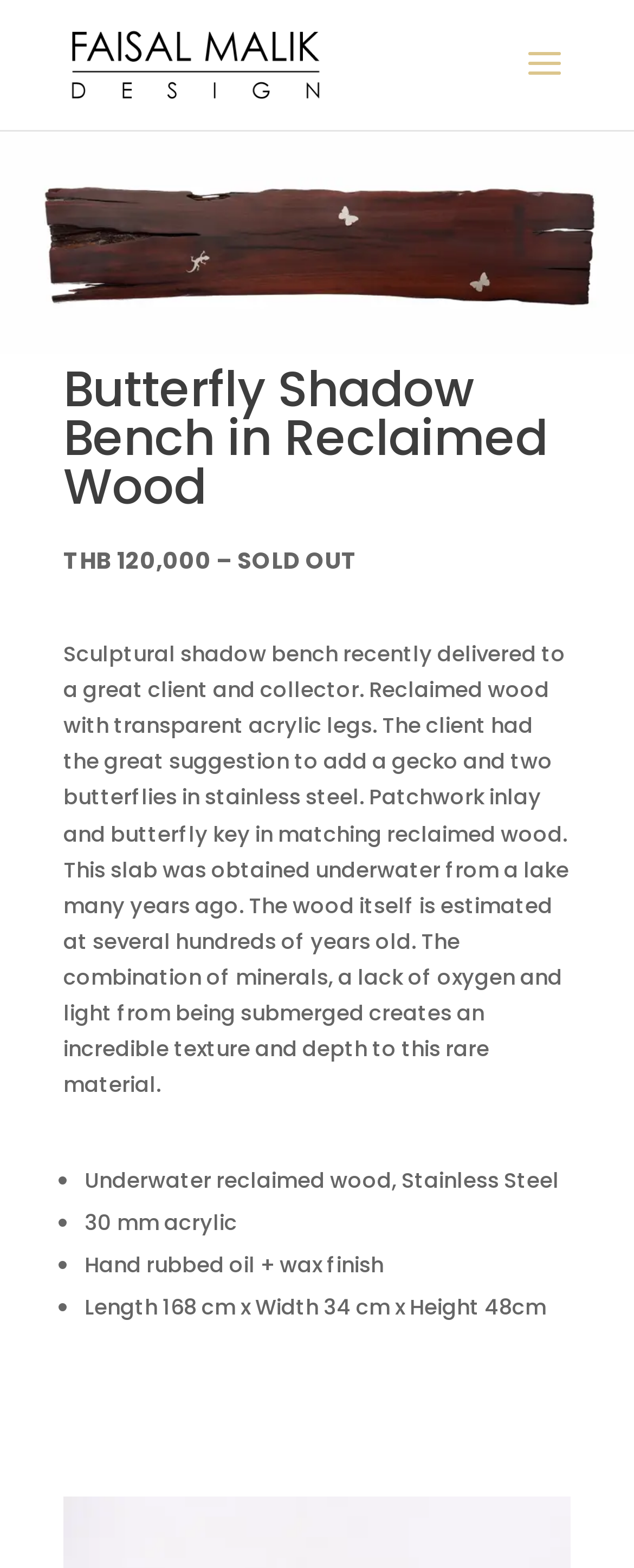Identify the headline of the webpage and generate its text content.

Butterfly Shadow Bench in Reclaimed Wood